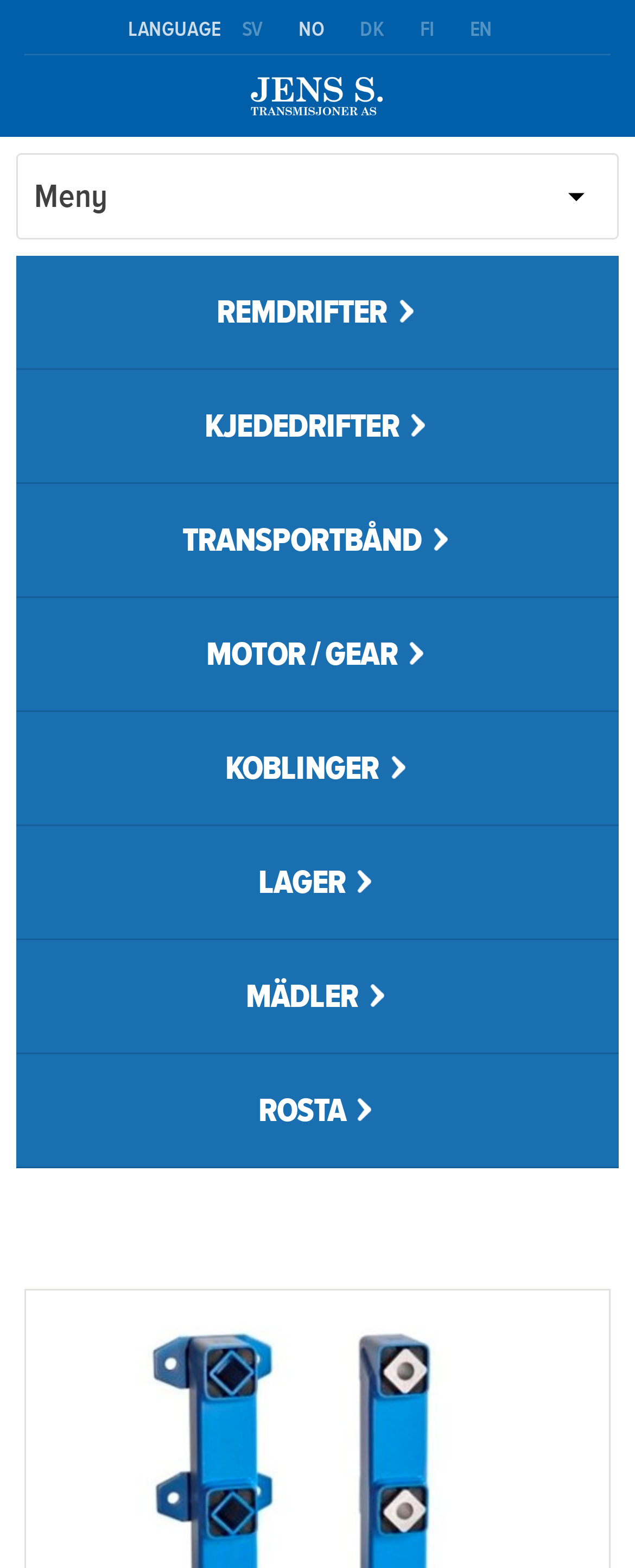Provide a single word or phrase answer to the question: 
How many product categories are listed?

9